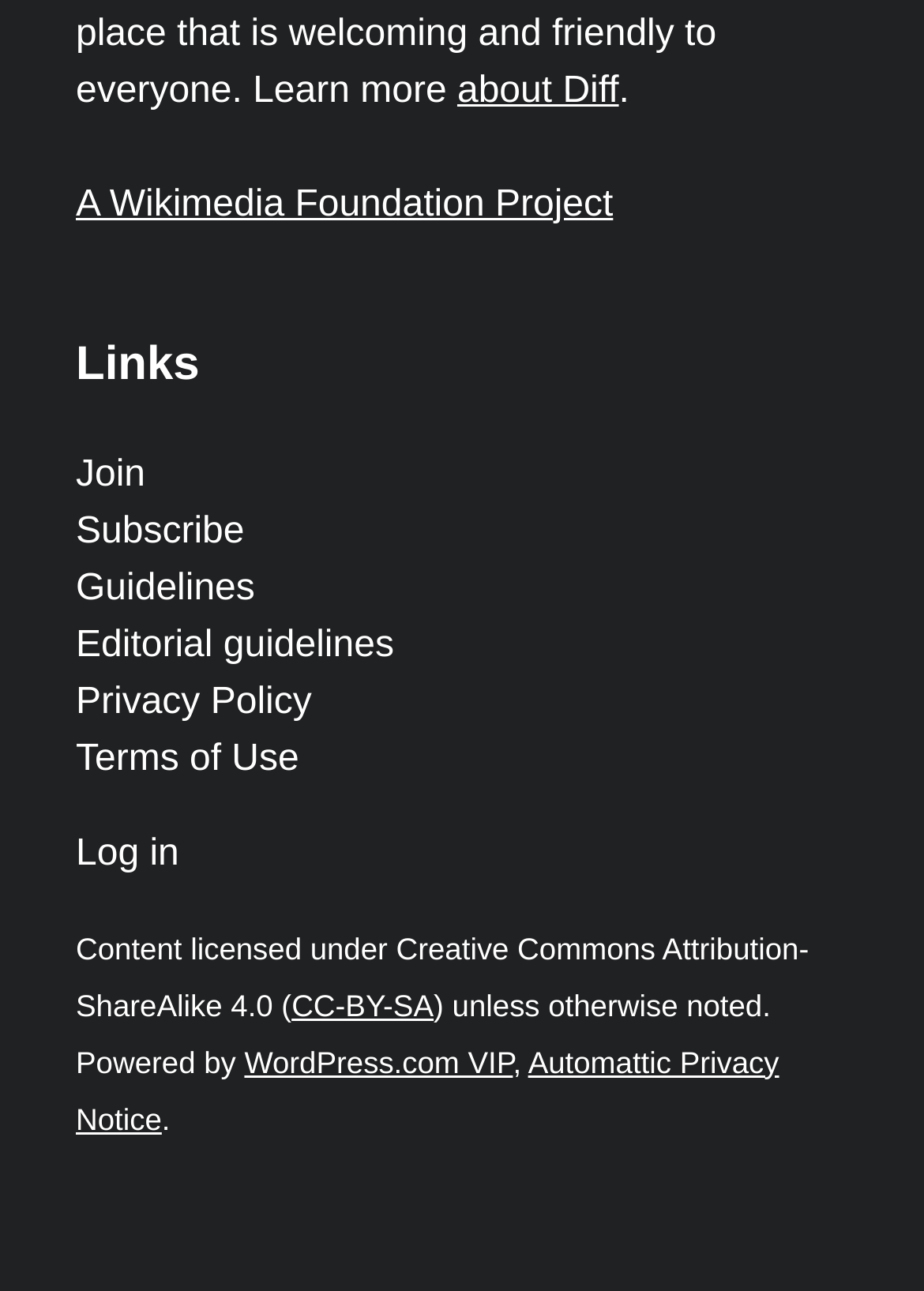What is the platform that powers this webpage?
From the screenshot, provide a brief answer in one word or phrase.

WordPress.com VIP